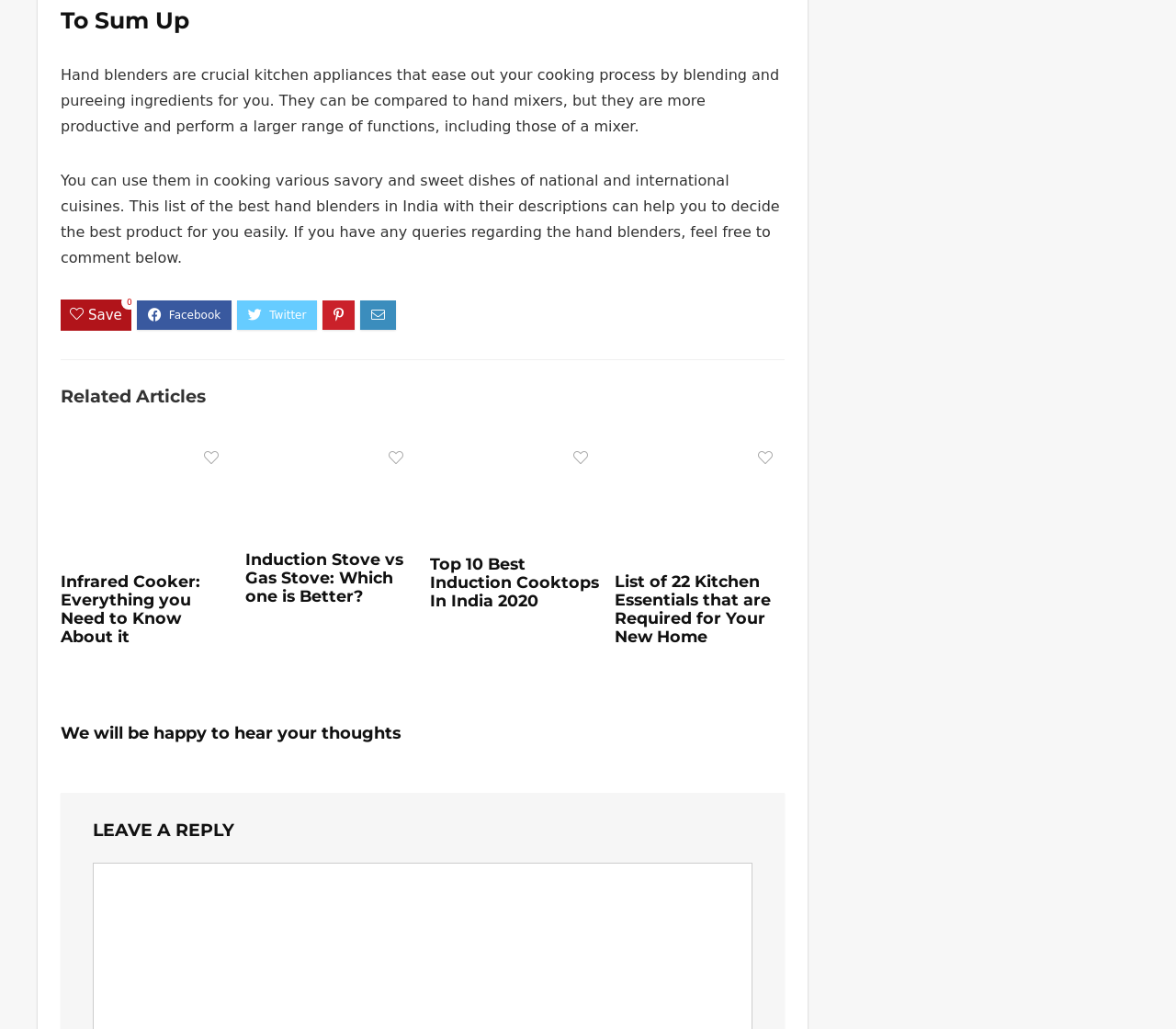What is the topic of the webpage?
Please elaborate on the answer to the question with detailed information.

Although the meta description is empty, the webpage content suggests that the topic is hand blenders, as it discusses their importance, functions, and provides a list of the best hand blenders in India.